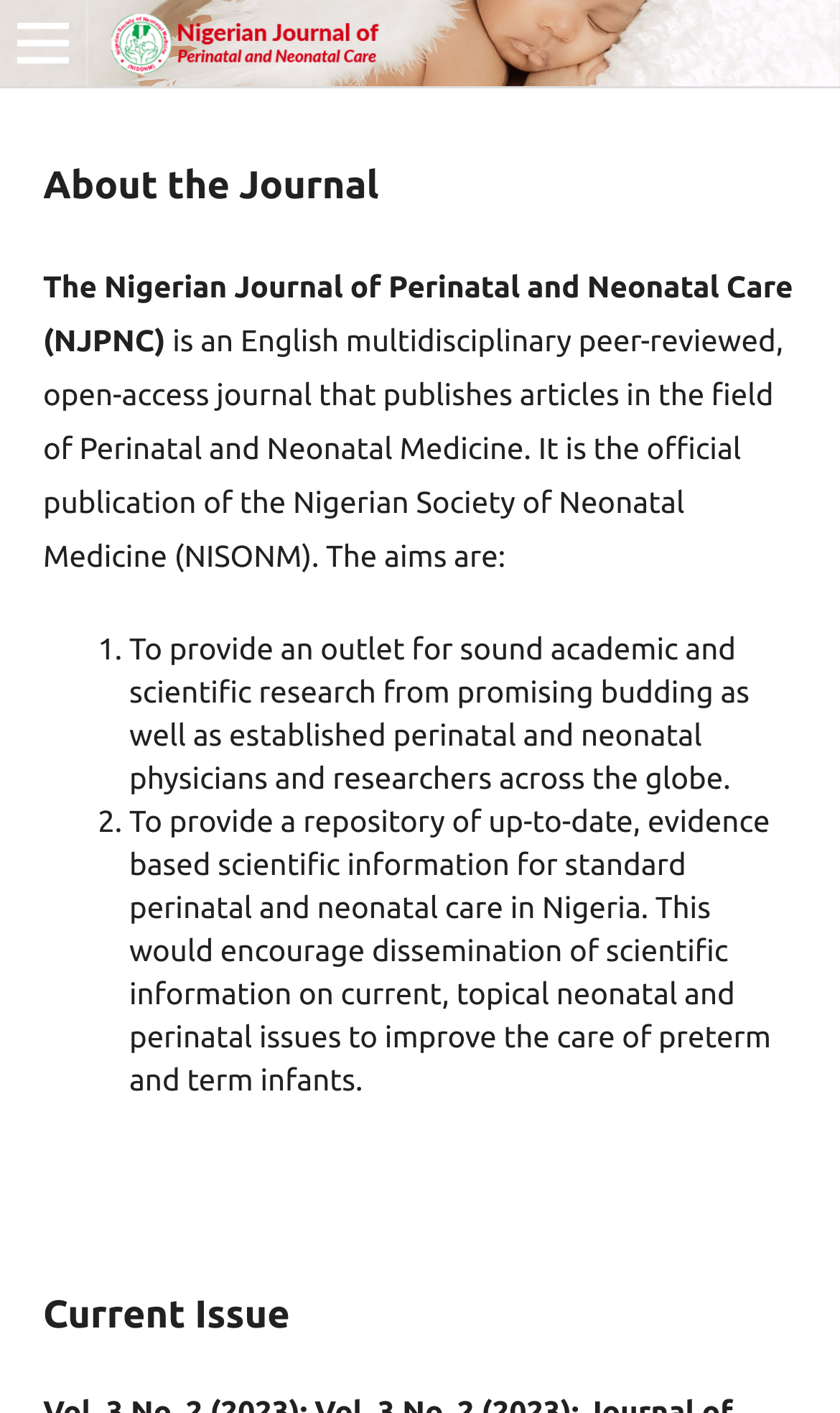What is the purpose of the journal?
Look at the screenshot and respond with a single word or phrase.

To provide an outlet for research and a repository of scientific information